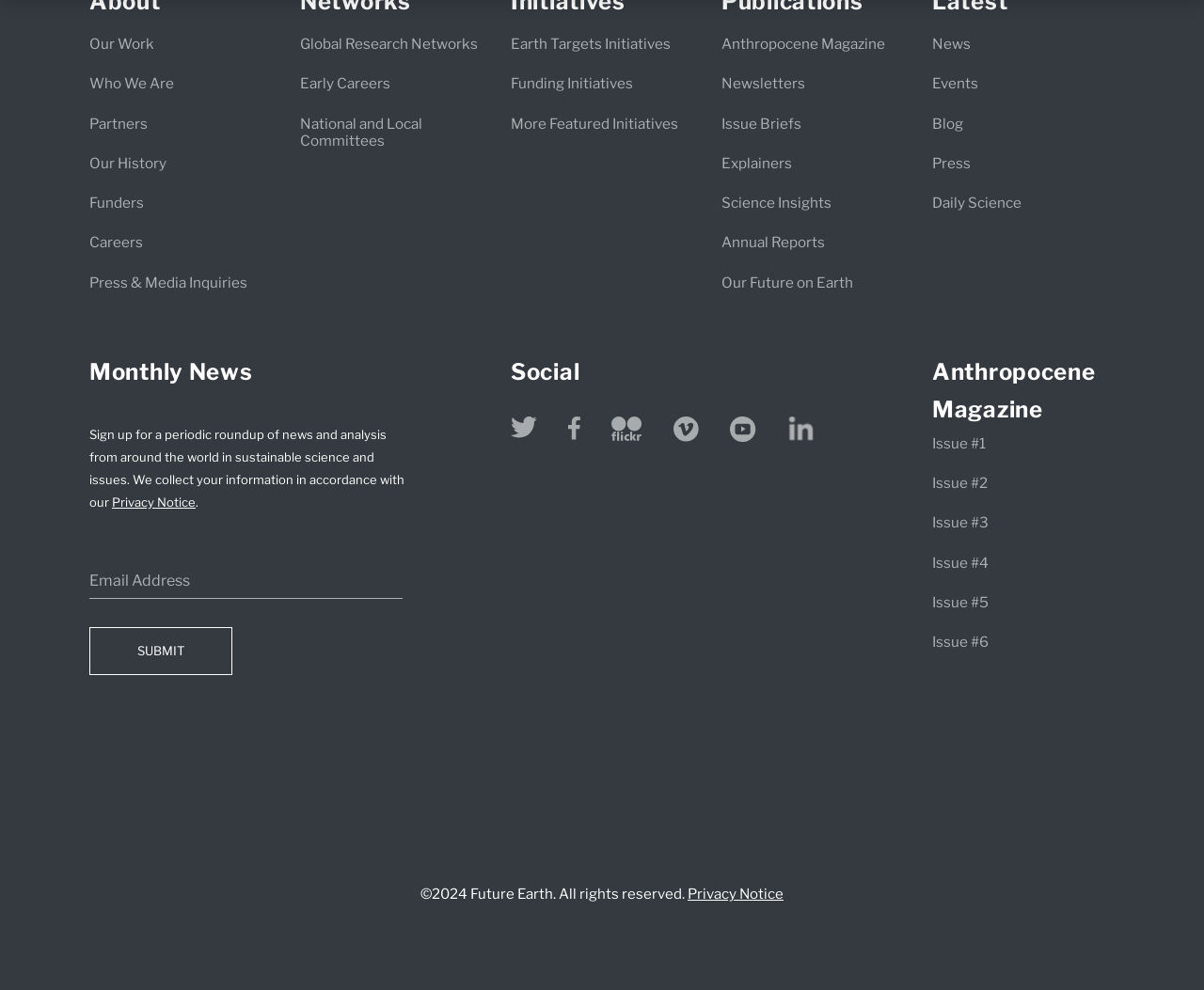Predict the bounding box of the UI element based on this description: "Earth Targets Initiatives".

[0.424, 0.035, 0.557, 0.053]